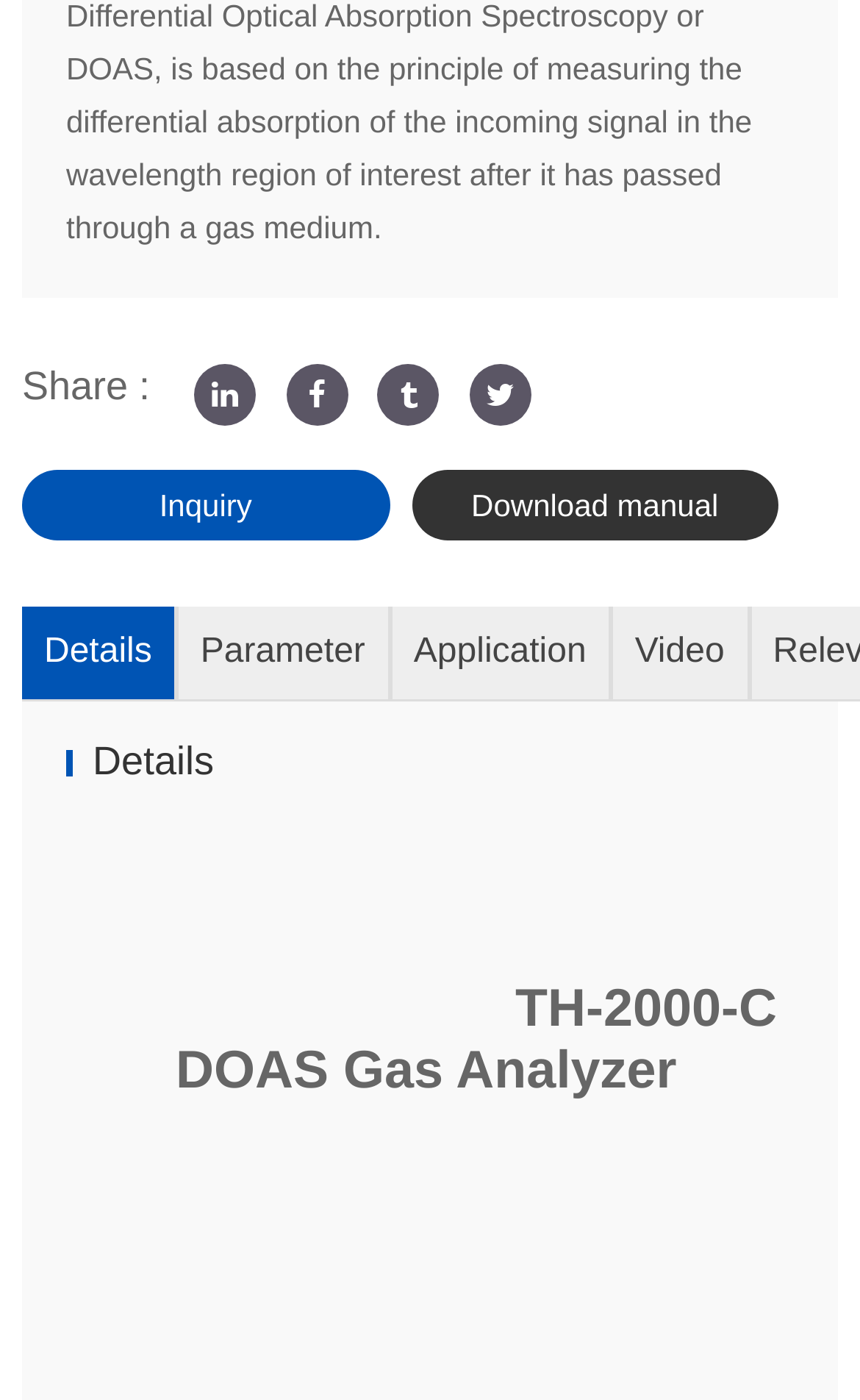Given the element description Download manual, specify the bounding box coordinates of the corresponding UI element in the format (top-left x, top-left y, bottom-right x, bottom-right y). All values must be between 0 and 1.

[0.478, 0.336, 0.905, 0.386]